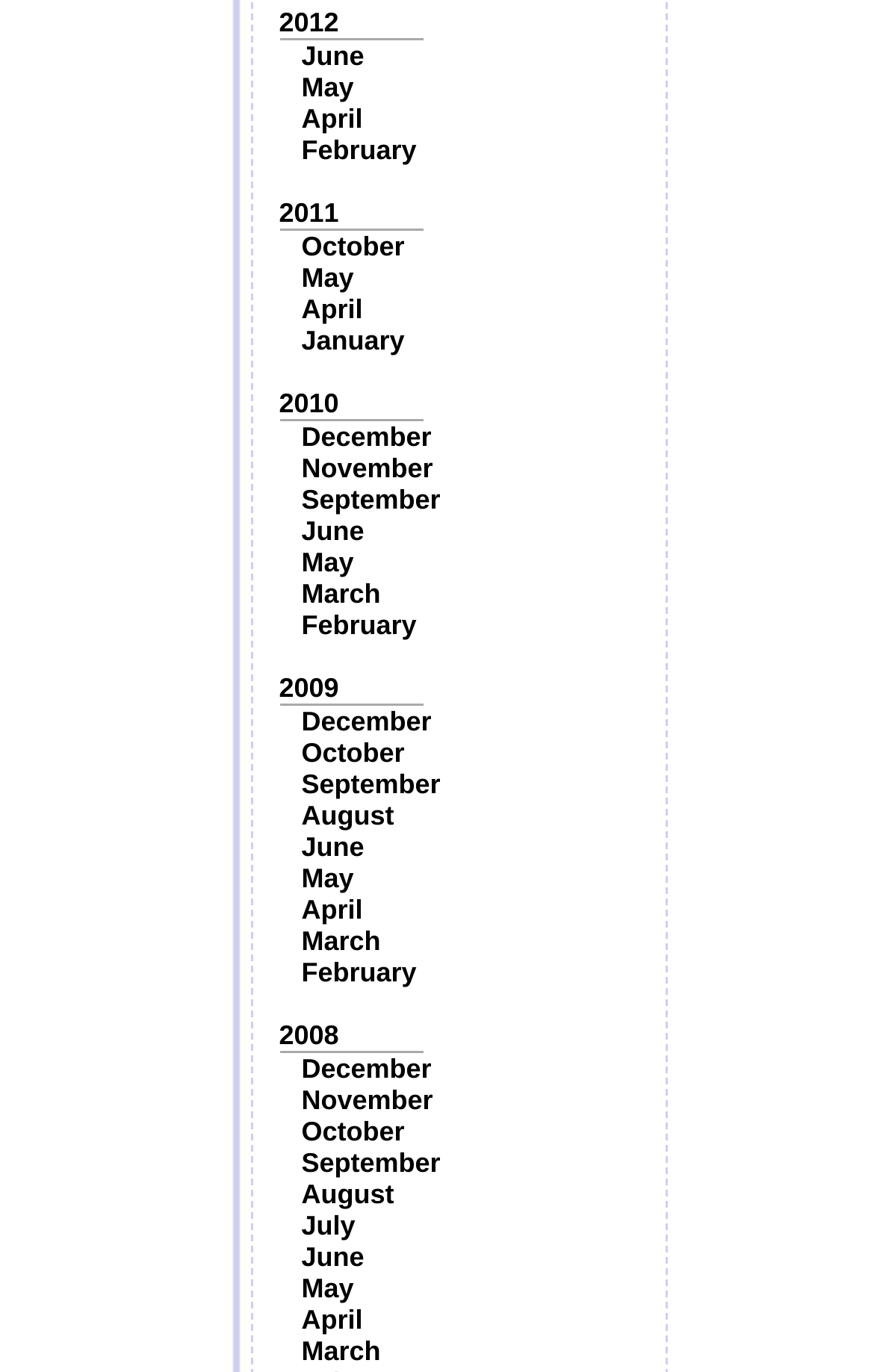Determine the bounding box coordinates of the element's region needed to click to follow the instruction: "Access April 2012". Provide these coordinates as four float numbers between 0 and 1, formatted as [left, top, right, bottom].

[0.345, 0.075, 0.415, 0.098]